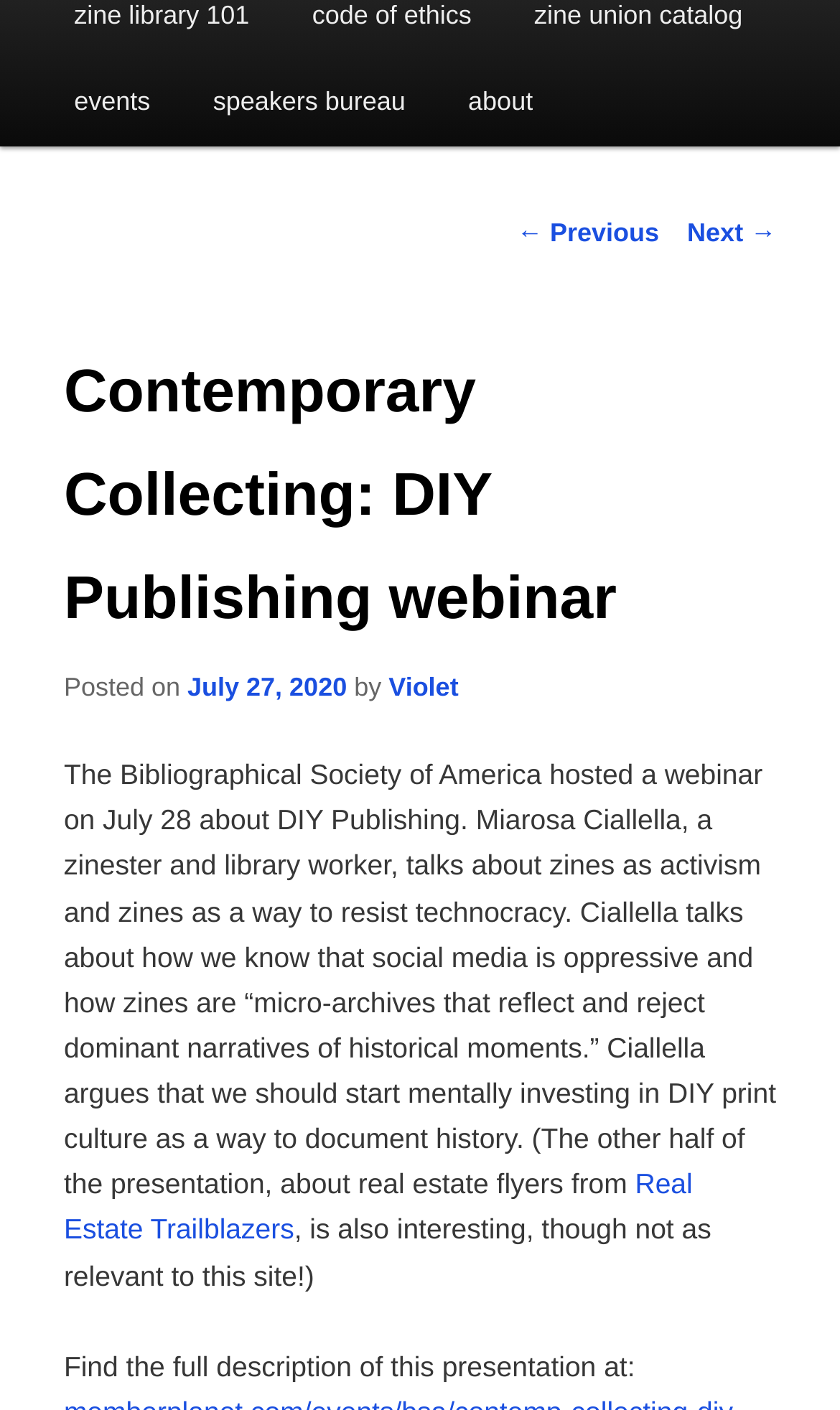Predict the bounding box coordinates for the UI element described as: "speakers bureau". The coordinates should be four float numbers between 0 and 1, presented as [left, top, right, bottom].

[0.216, 0.043, 0.52, 0.104]